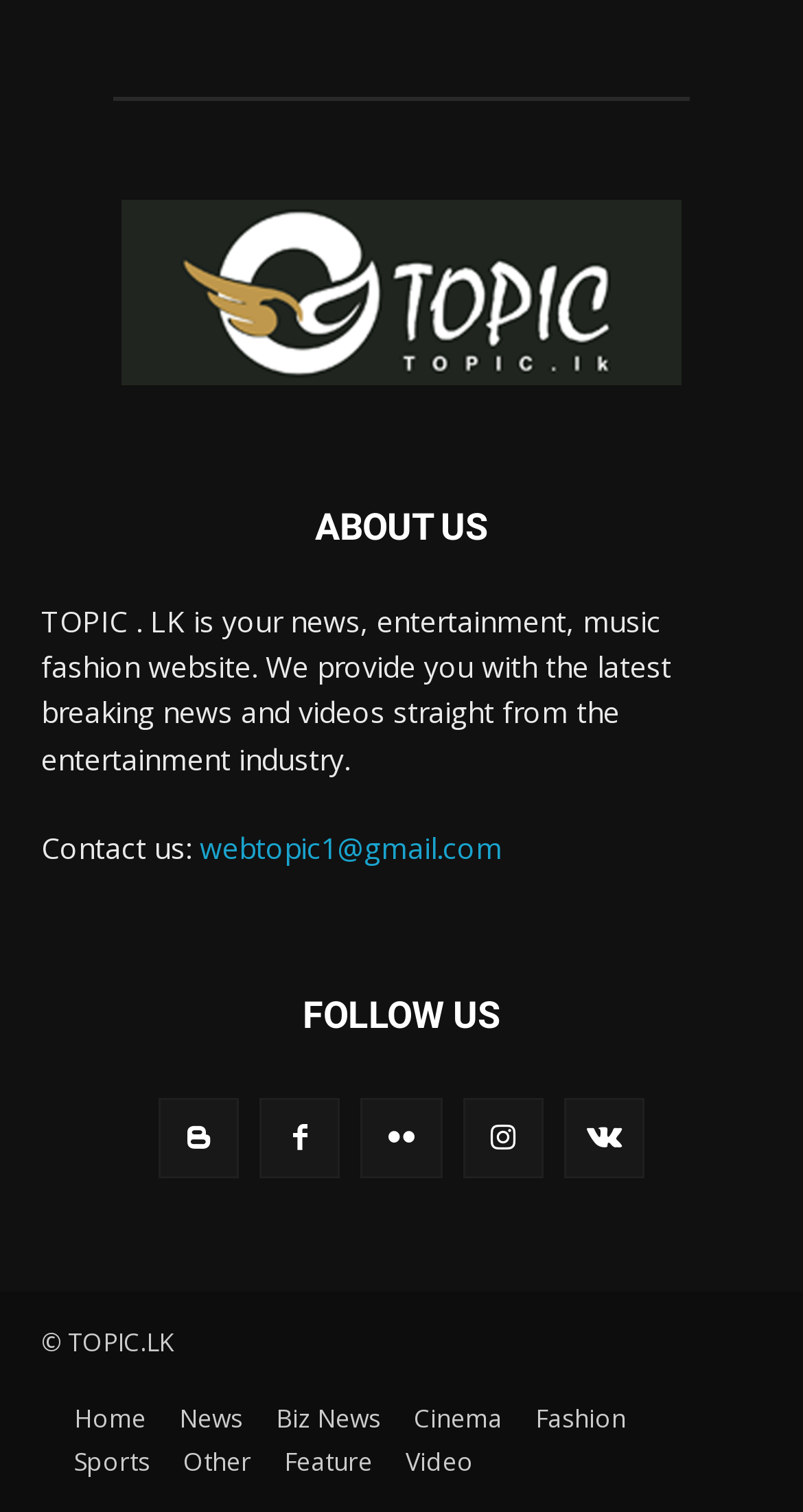Carefully examine the image and provide an in-depth answer to the question: What is the contact email address?

The contact email address can be found in the 'Contact us:' section, which is a static text followed by a link with the email address 'webtopic1@gmail.com'.